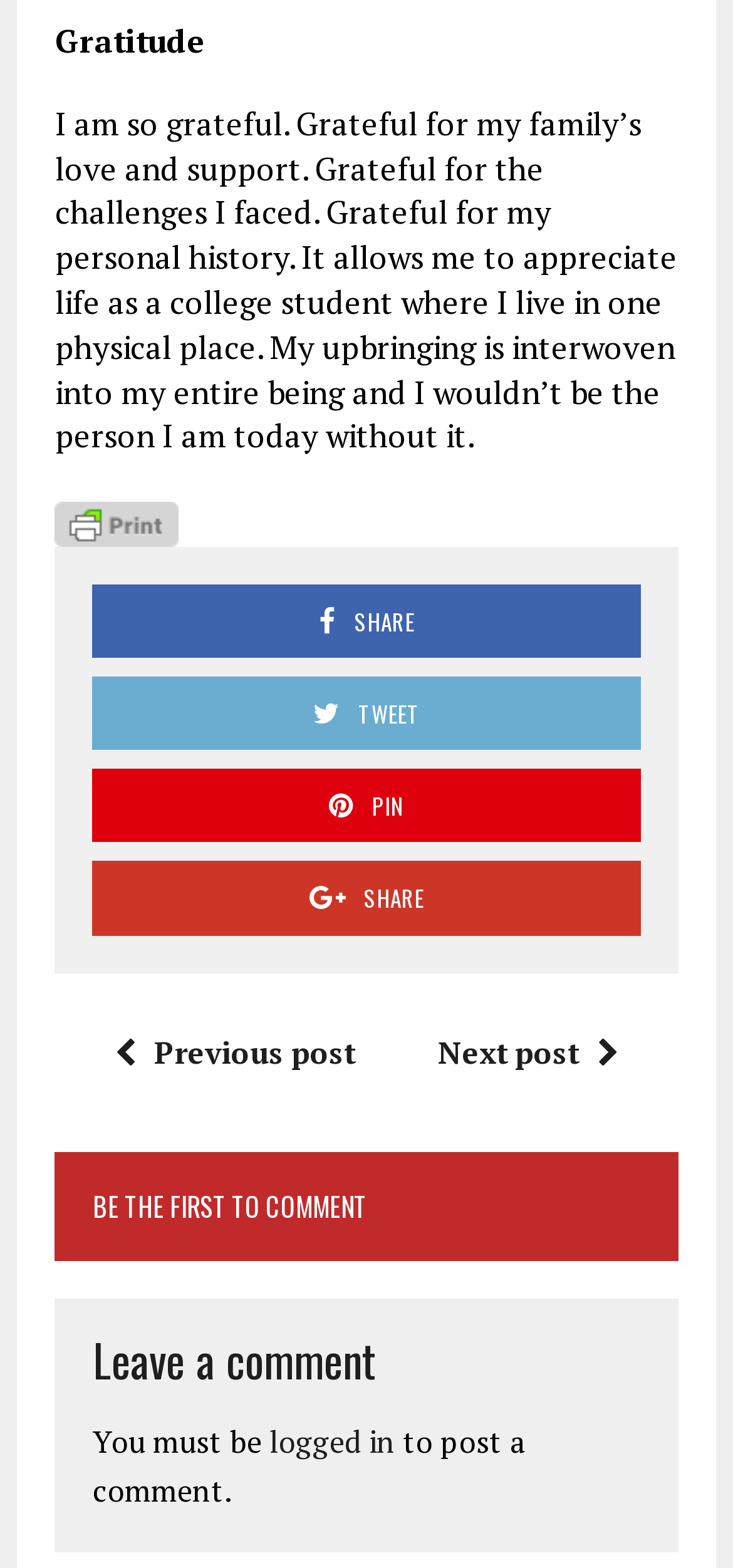Identify the bounding box coordinates of the area that should be clicked in order to complete the given instruction: "Click the 'Print Friendly, PDF & Email' link". The bounding box coordinates should be four float numbers between 0 and 1, i.e., [left, top, right, bottom].

[0.075, 0.32, 0.244, 0.343]